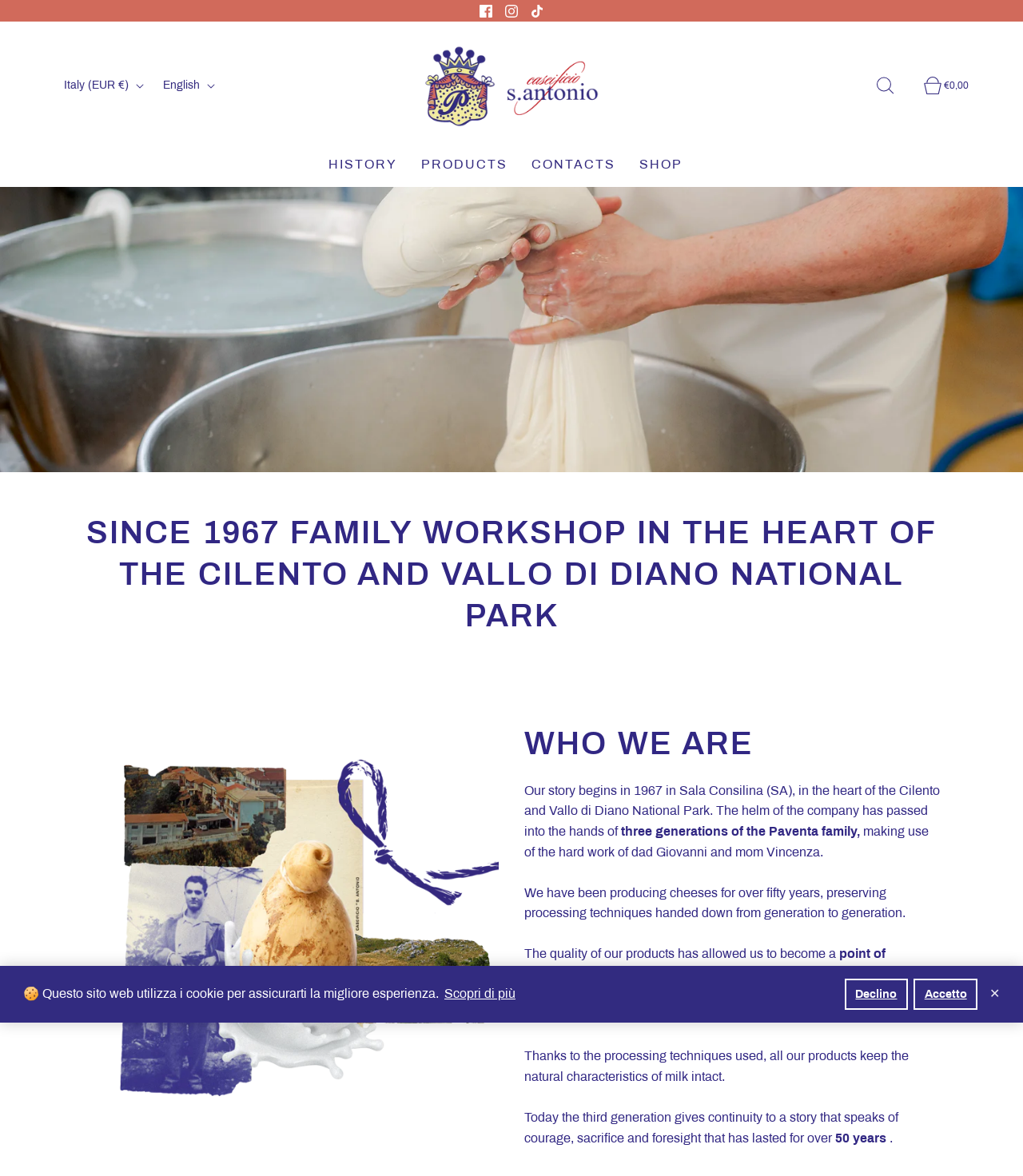Could you highlight the region that needs to be clicked to execute the instruction: "Learn about the company's history"?

[0.321, 0.121, 0.388, 0.159]